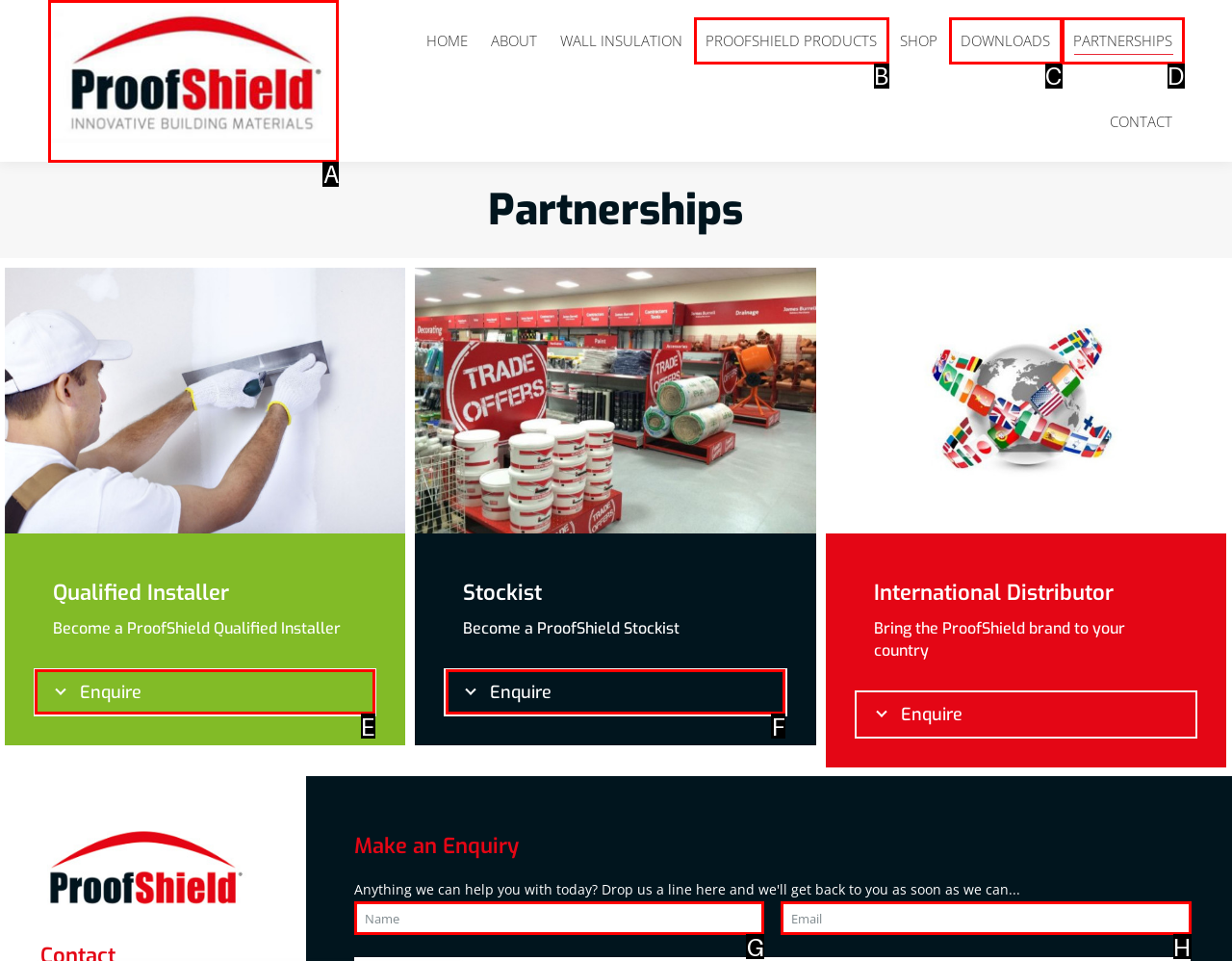Given the description: parent_node: ProofShield
Identify the letter of the matching UI element from the options.

A